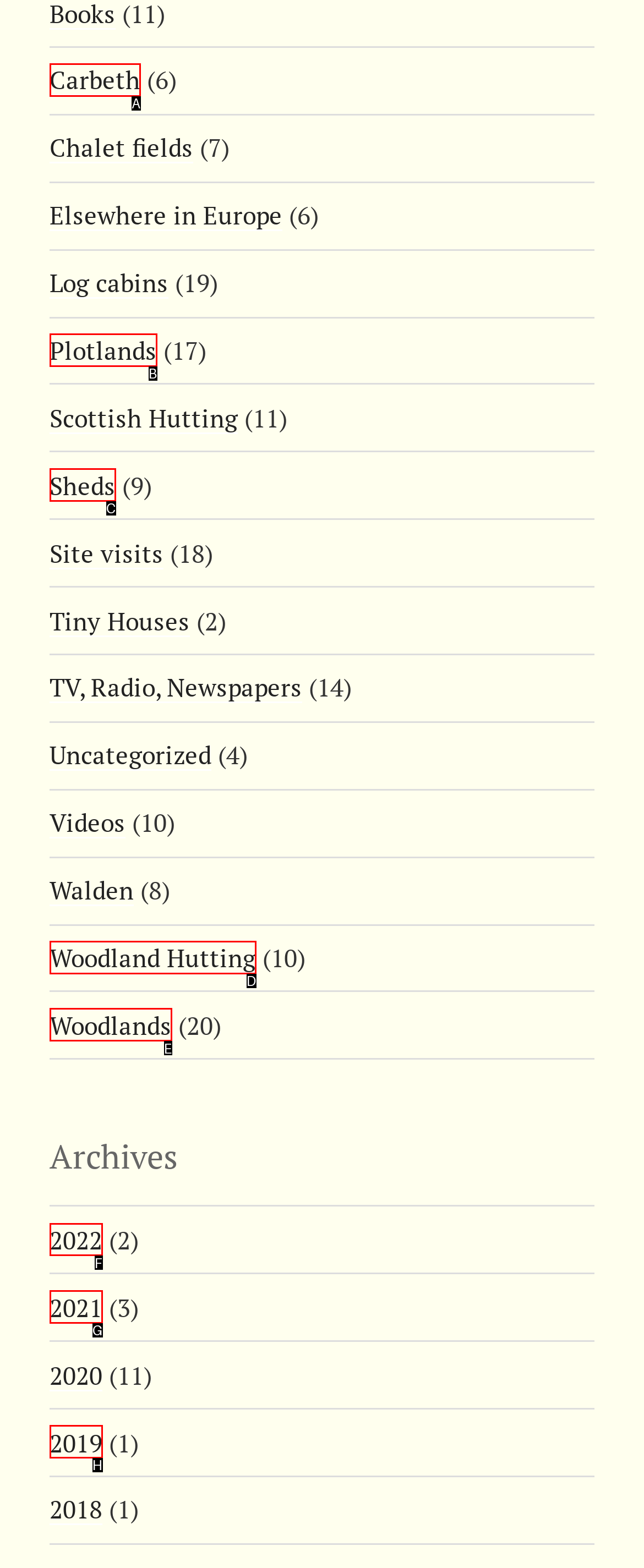Identify the HTML element that should be clicked to accomplish the task: View archives from 2022
Provide the option's letter from the given choices.

F